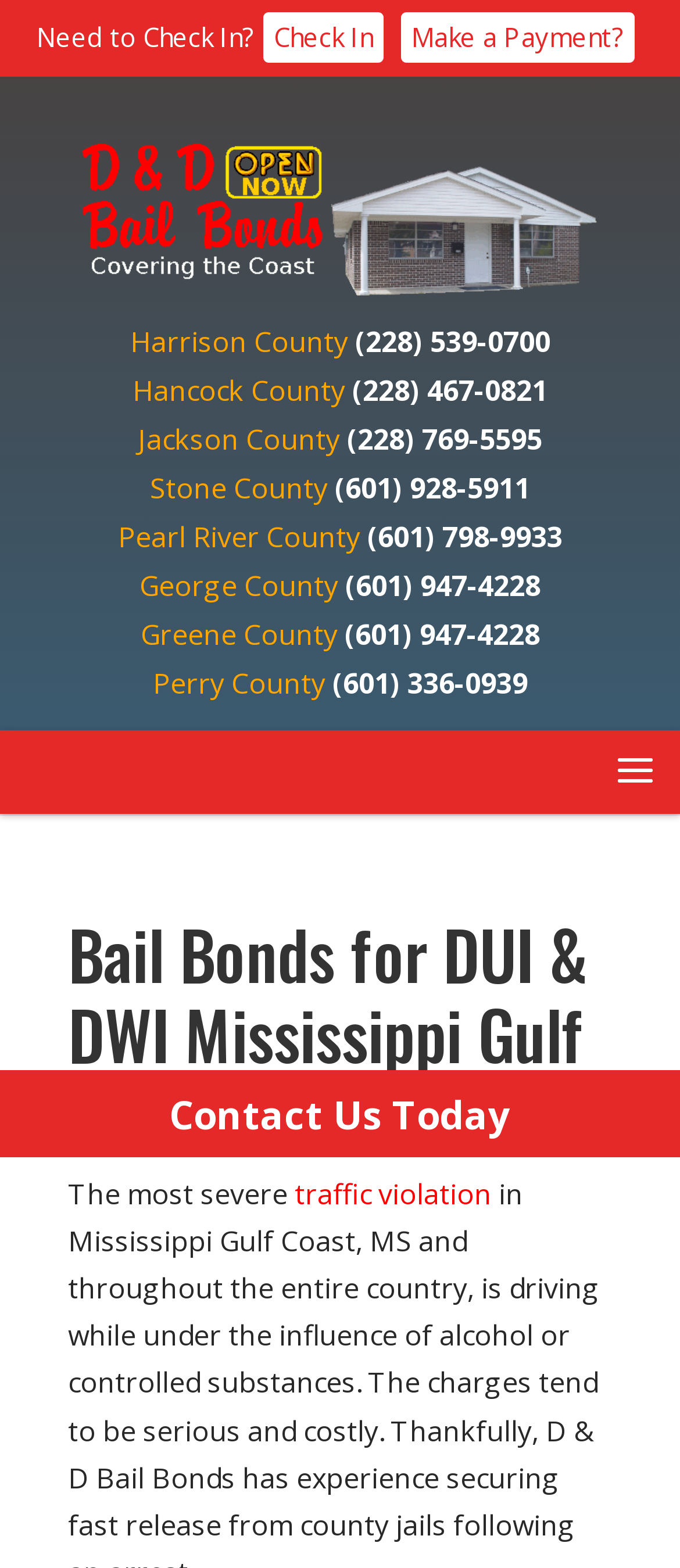Please identify the coordinates of the bounding box that should be clicked to fulfill this instruction: "Click the WRJW FM-AM logo".

None